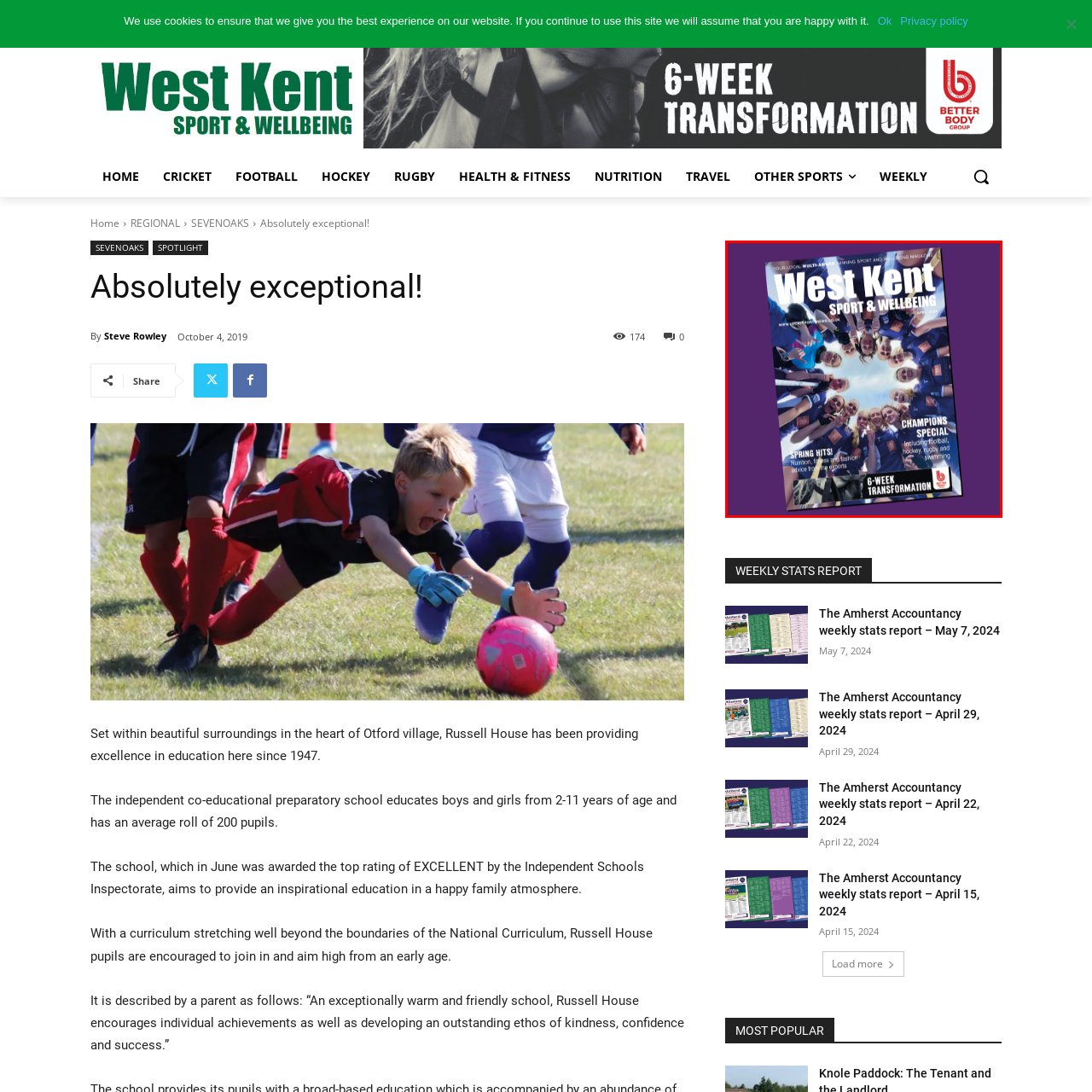View the segment outlined in white, What type of activities are featured in the background? 
Answer using one word or phrase.

Athletic activities